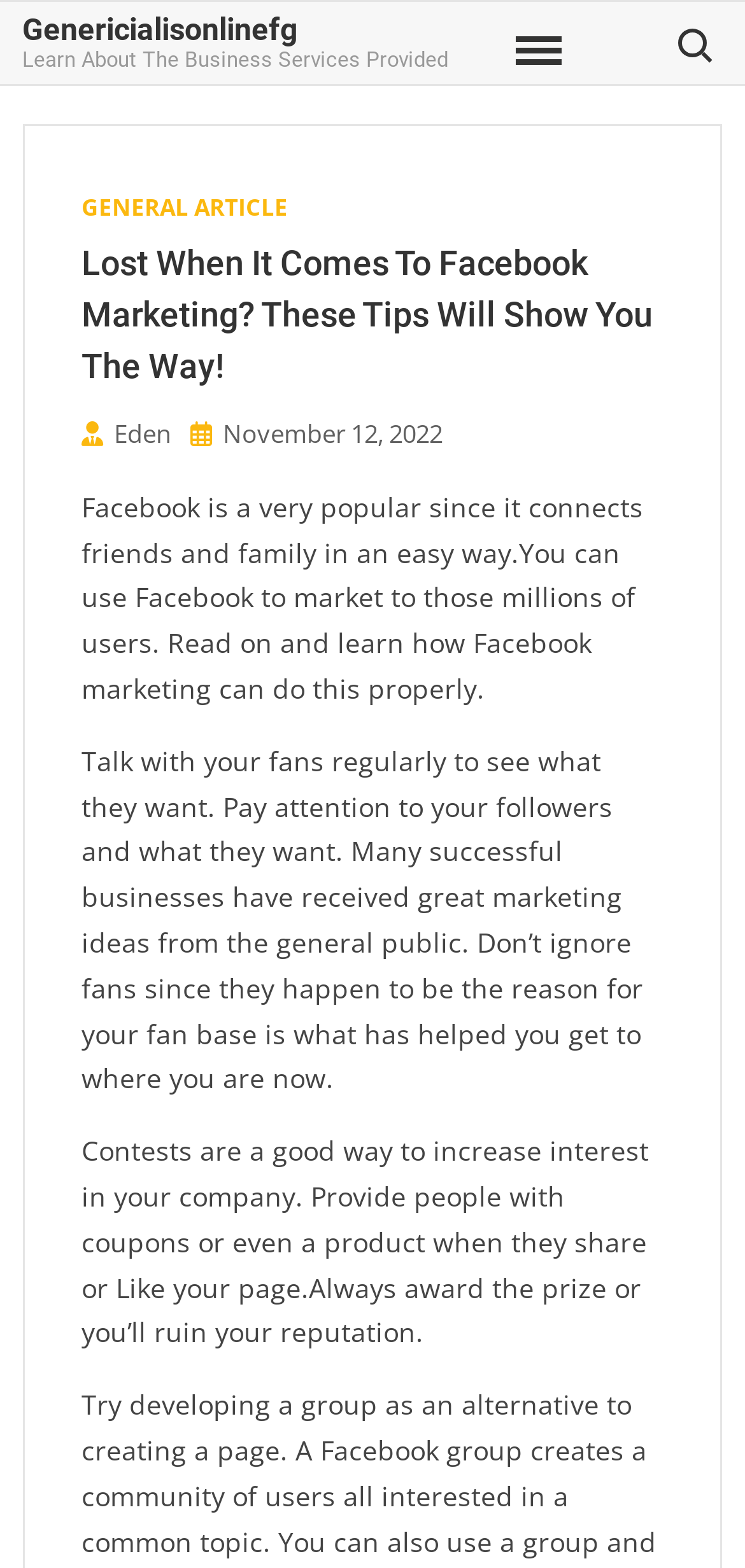Bounding box coordinates are specified in the format (top-left x, top-left y, bottom-right x, bottom-right y). All values are floating point numbers bounded between 0 and 1. Please provide the bounding box coordinate of the region this sentence describes: General Article

[0.109, 0.12, 0.386, 0.145]